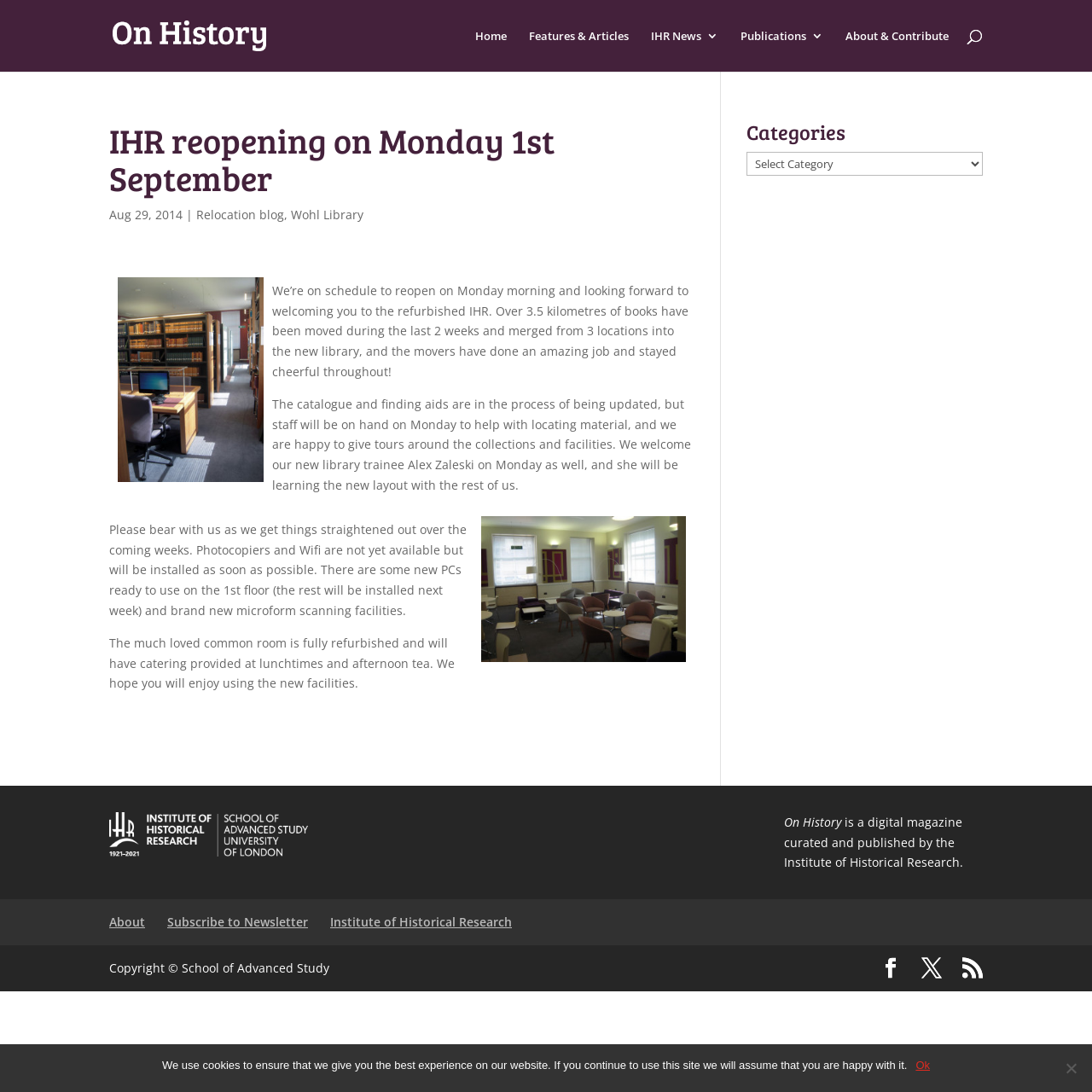Please give a succinct answer to the question in one word or phrase:
What is the Institute of Historical Research reopening on?

Monday